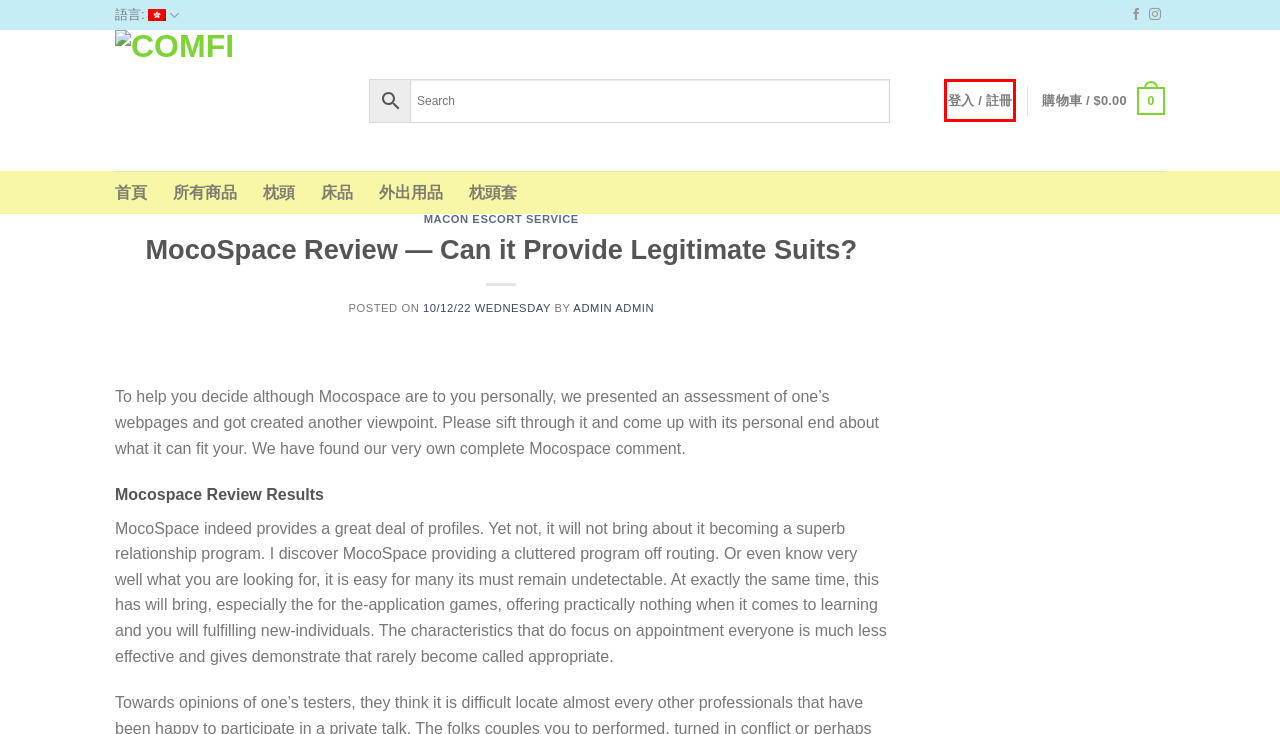Examine the screenshot of a webpage with a red bounding box around a UI element. Your task is to identify the webpage description that best corresponds to the new webpage after clicking the specified element. The given options are:
A. COMFi – 嬰兒用品
B. 枕頭套 – COMFi
C. 床上用品 – COMFi
D. Cart – COMFi
E. 商品 – COMFi
F. 外出用品 – COMFi
G. macon escort service – COMFi
H. My Account – COMFi

H